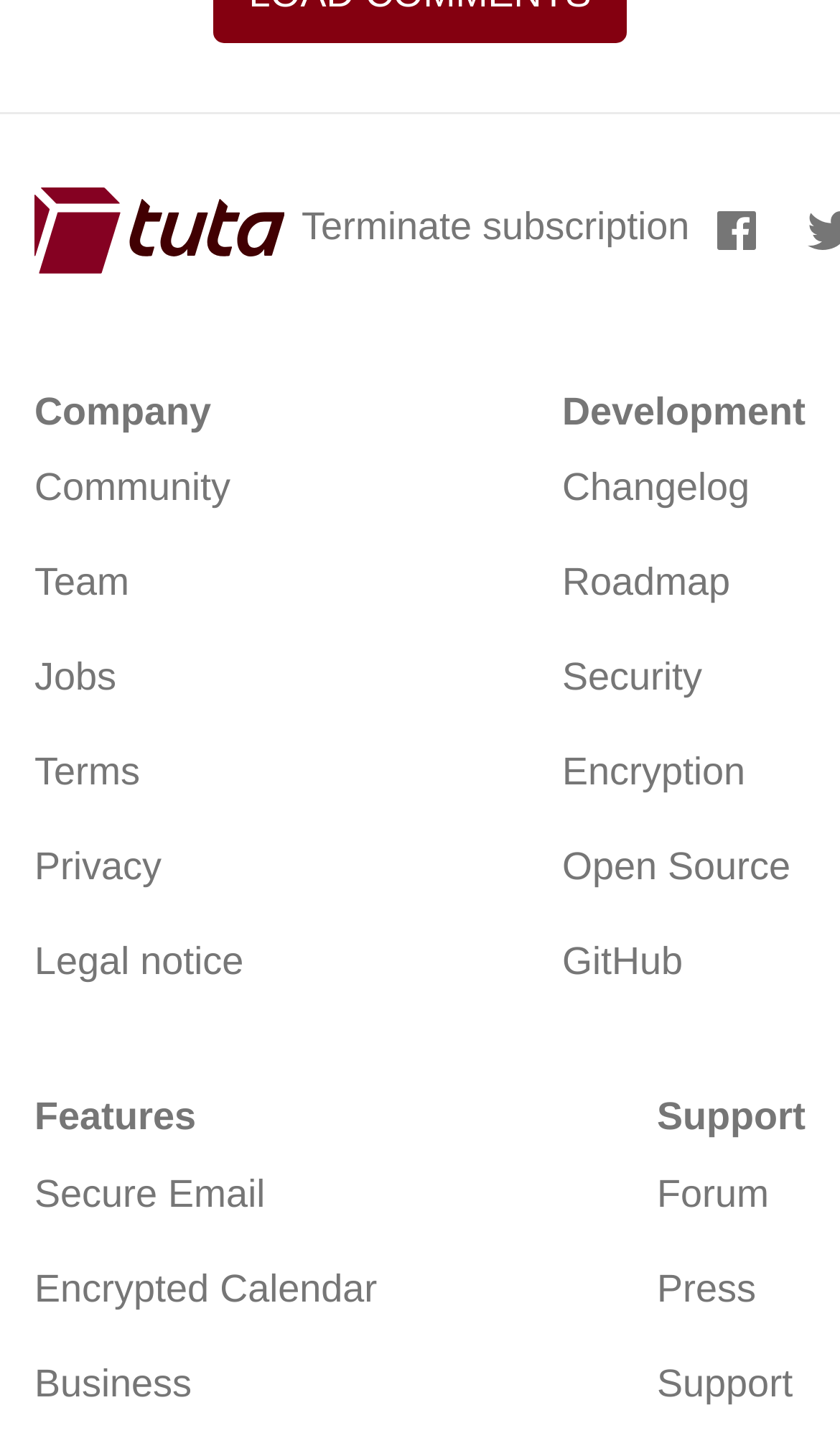Specify the bounding box coordinates of the element's area that should be clicked to execute the given instruction: "Explore Secure Email features". The coordinates should be four float numbers between 0 and 1, i.e., [left, top, right, bottom].

[0.041, 0.792, 0.449, 0.857]